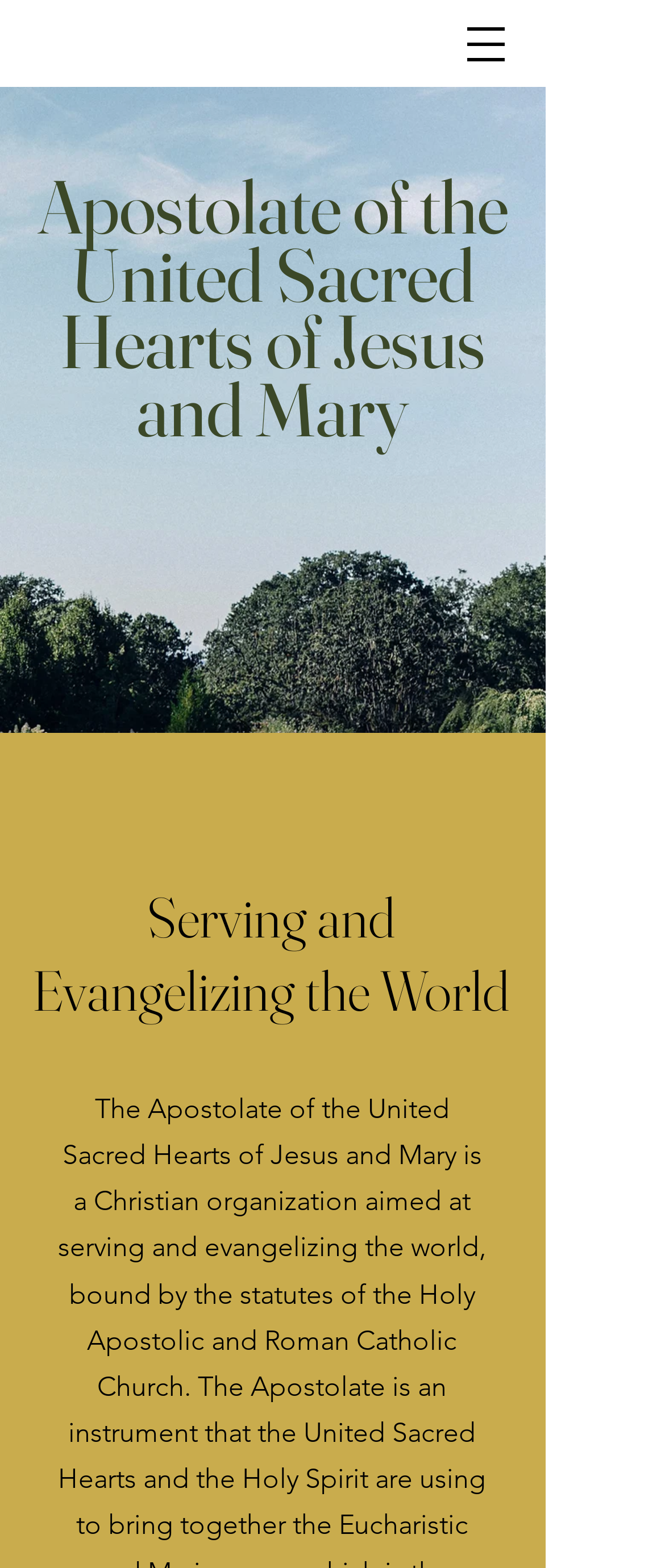Find the main header of the webpage and produce its text content.

Apostolate of the United Sacred Hearts of Jesus and Mary